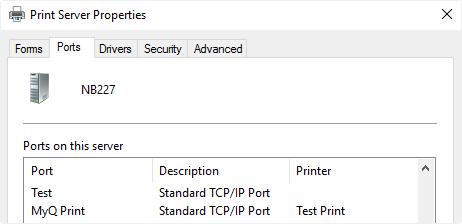Provide a comprehensive description of the image.

The image displays the "Print Server Properties" dialog, specifically the "Ports" tab. The window is titled "NB227," indicating the name of the print server. Within the dialog, there is a table listing the "Ports on this server," featuring details about two ports: 

1. **Test**: Described as a "Standard TCP/IP Port."
2. **MyQ Print**: Also labeled as a "Standard TCP/IP Port," with an associated printer noted as "Test Print."

This interface allows users to view and manage the ports configured on the print server, an essential aspect for administering network printing in an organizational environment. The layout includes tabs at the top—Forms, Ports, Drivers, Security, and Advanced—providing various options for printer management and configuration.